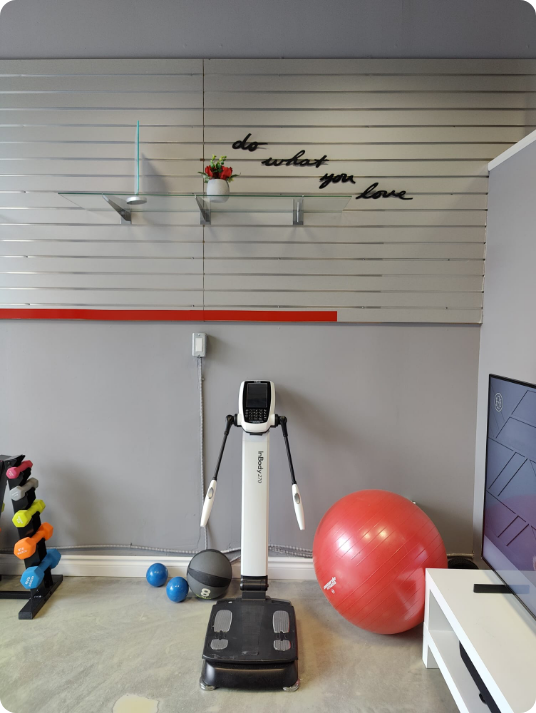Please answer the following question using a single word or phrase: 
What type of object is on the minimalist shelves?

a small plant